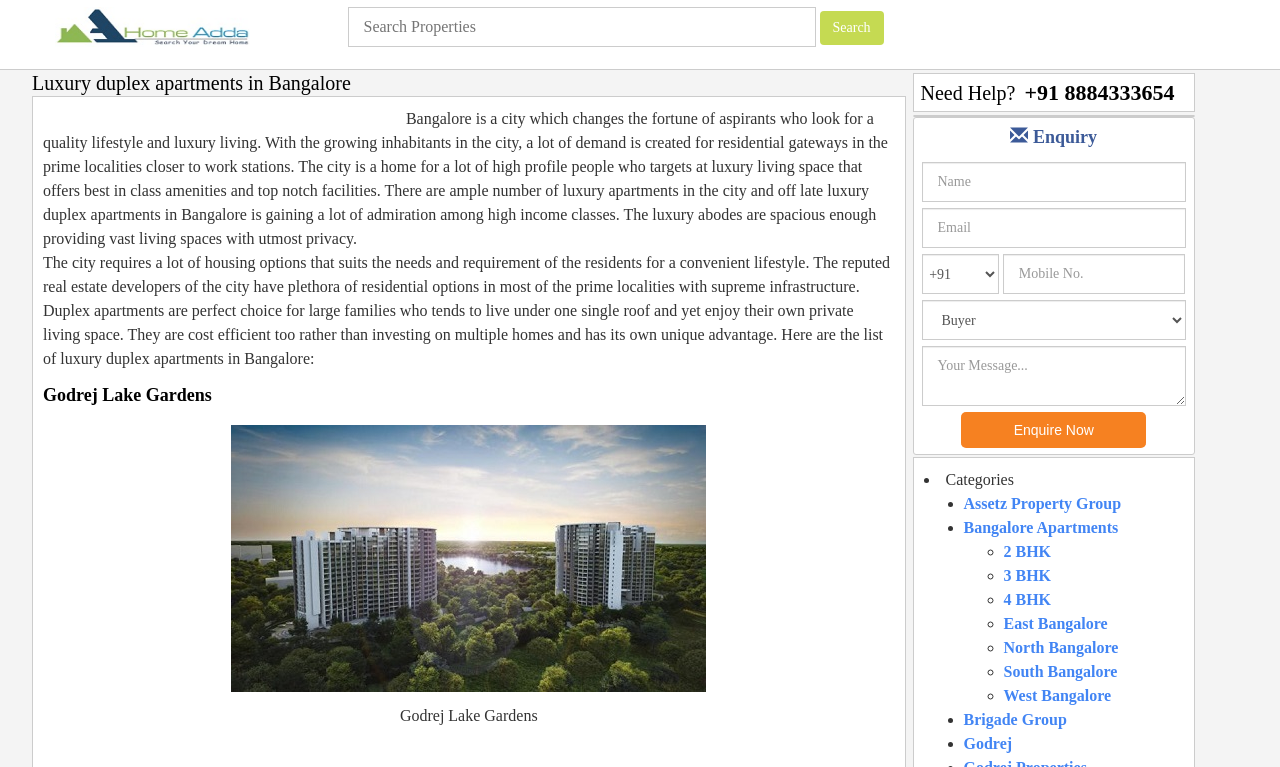What is the purpose of the search bar?
Please answer the question as detailed as possible based on the image.

The search bar is located at the top of the webpage, and it allows users to input keywords to search for specific apartments. This feature is useful for users who are looking for apartments with specific characteristics, such as location, price range, or amenities.